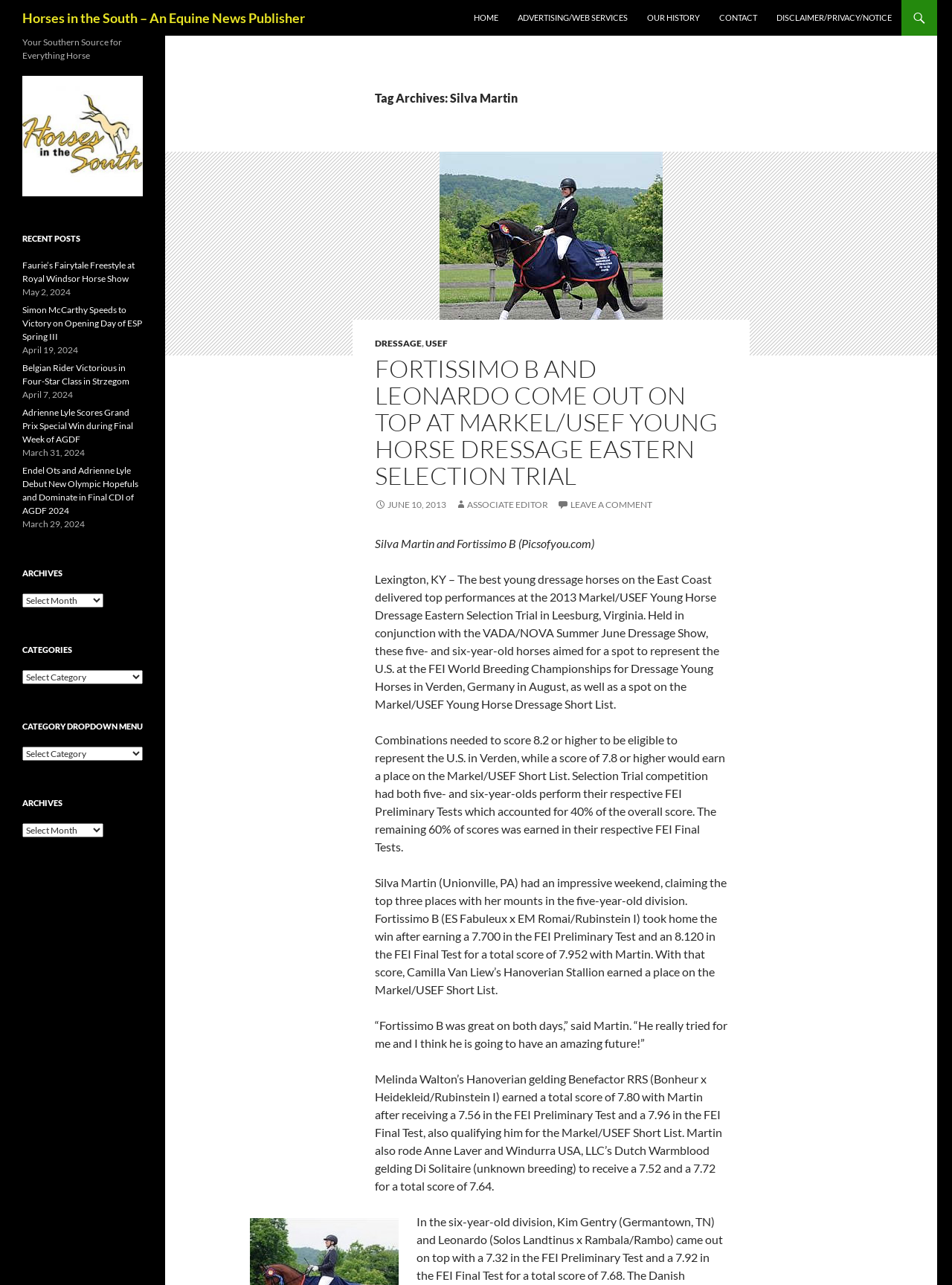What is the name of the event where the best young dressage horses on the East Coast delivered top performances?
Could you answer the question in a detailed manner, providing as much information as possible?

I found this answer by reading the article on the webpage, which mentions that the event was held in conjunction with the VADA/NOVA Summer June Dressage Show in Leesburg, Virginia.